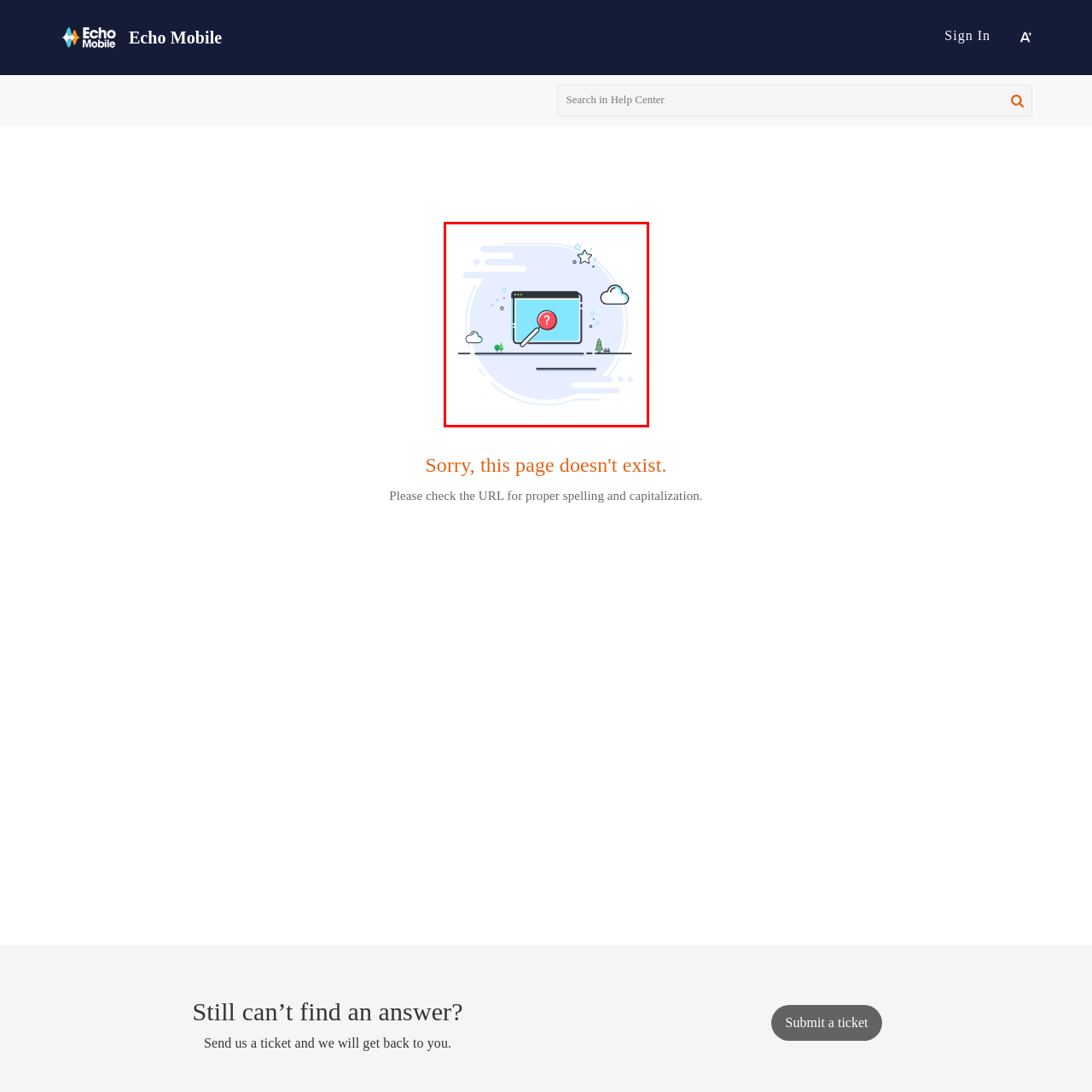Generate a thorough description of the part of the image enclosed by the red boundary.

The image features a conceptual illustration depicting a digital help or support scenario. In the foreground, a stylized computer monitor is displayed, featuring a large red question mark inside a circular design, symbolizing inquiries or requests for assistance. Surrounding the screen, light blue clouds and whimsical stars create a playful, inviting atmosphere. Beneath the monitor, green trees further enhance the scene, suggesting a sense of calm and approachability. This graphic effectively communicates themes of guidance and problem-solving, fitting seamlessly within a web context that may relate to customer support or informational resources.